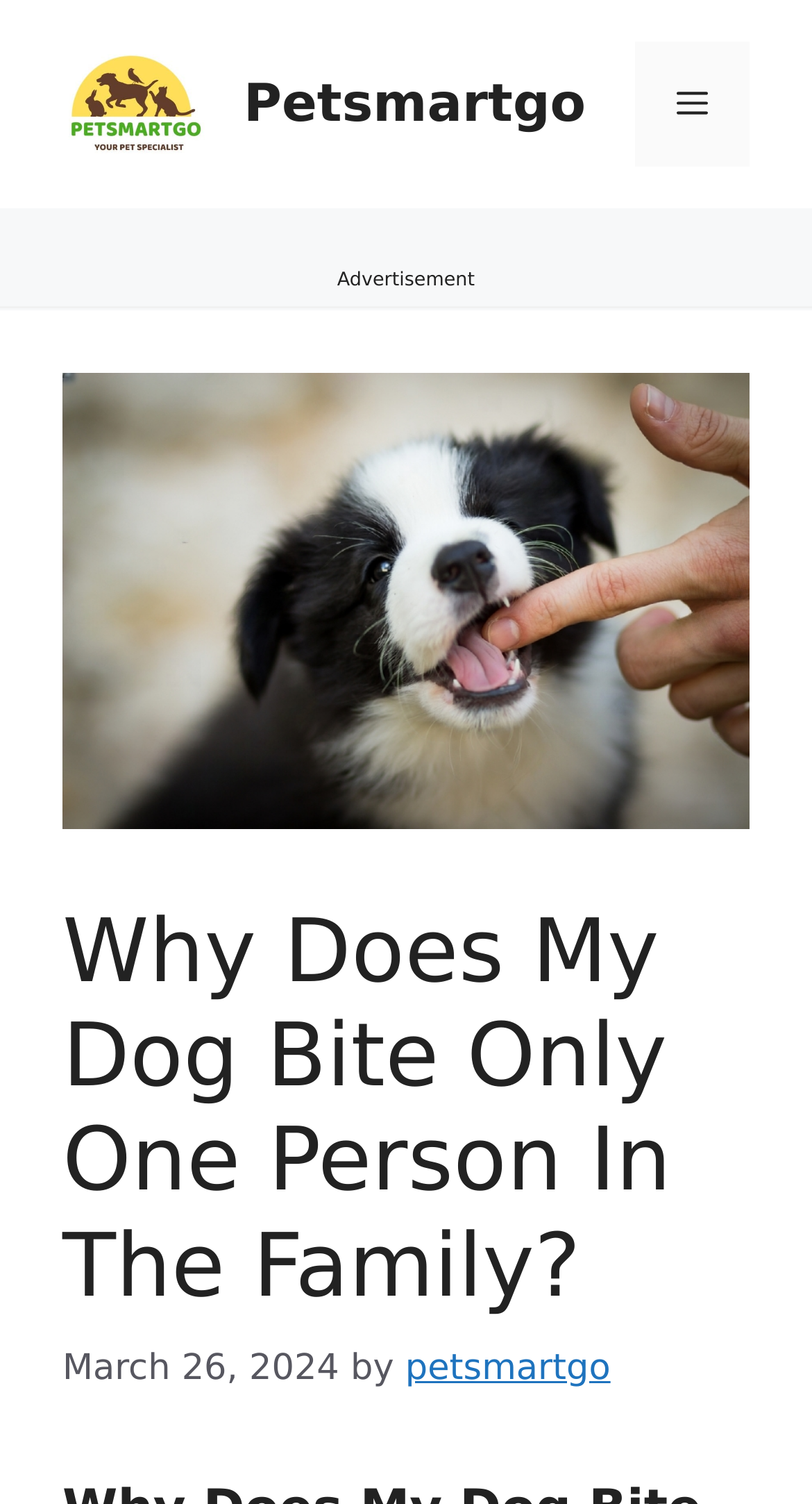Using the information in the image, give a detailed answer to the following question: What is the name of the website?

I found the name of the website by looking at the banner at the top of the page, which says 'Petsmartgo'.